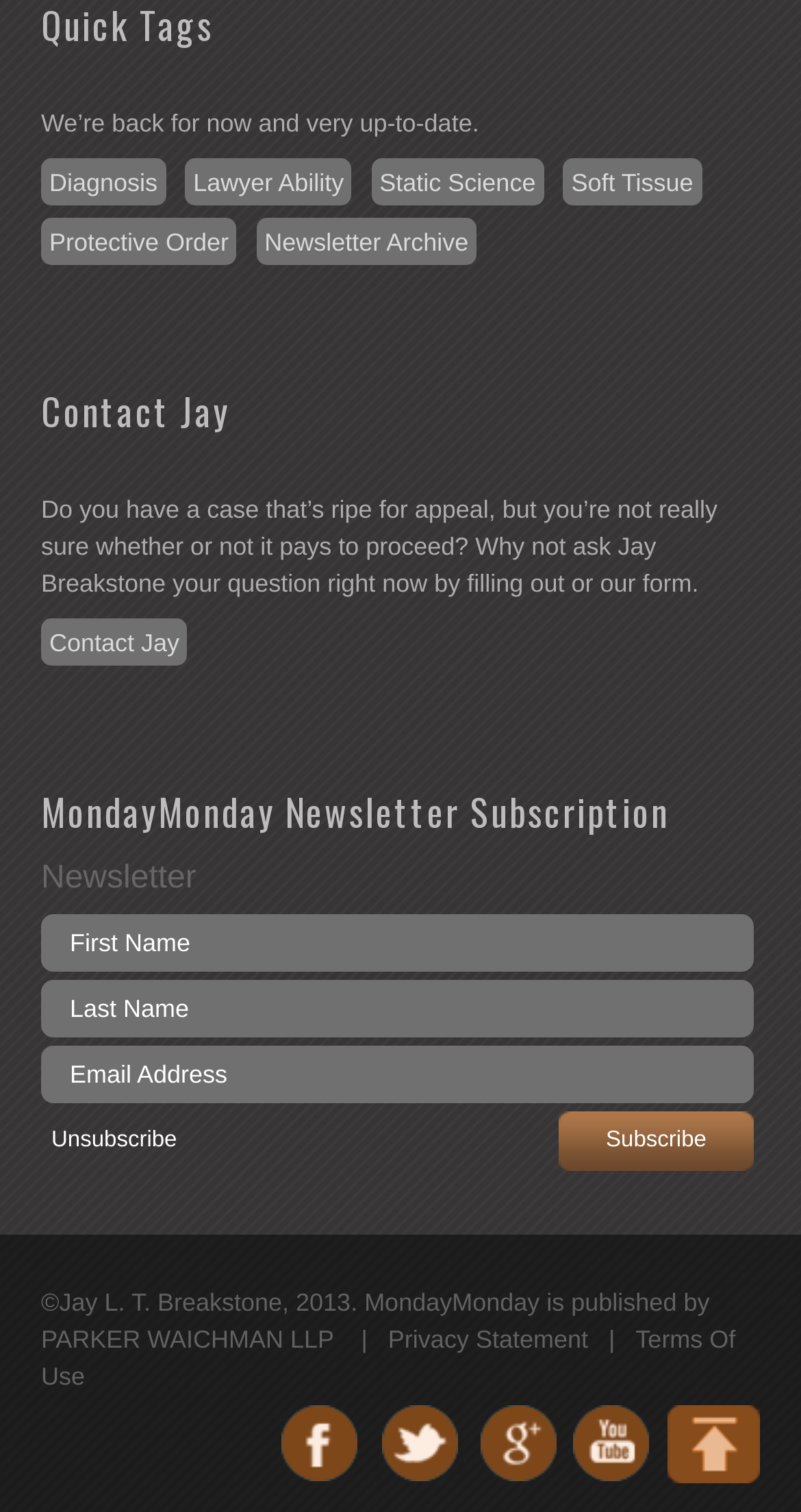Identify the bounding box coordinates for the UI element described as follows: Protective Order. Use the format (top-left x, top-left y, bottom-right x, bottom-right y) and ensure all values are floating point numbers between 0 and 1.

[0.051, 0.144, 0.296, 0.175]